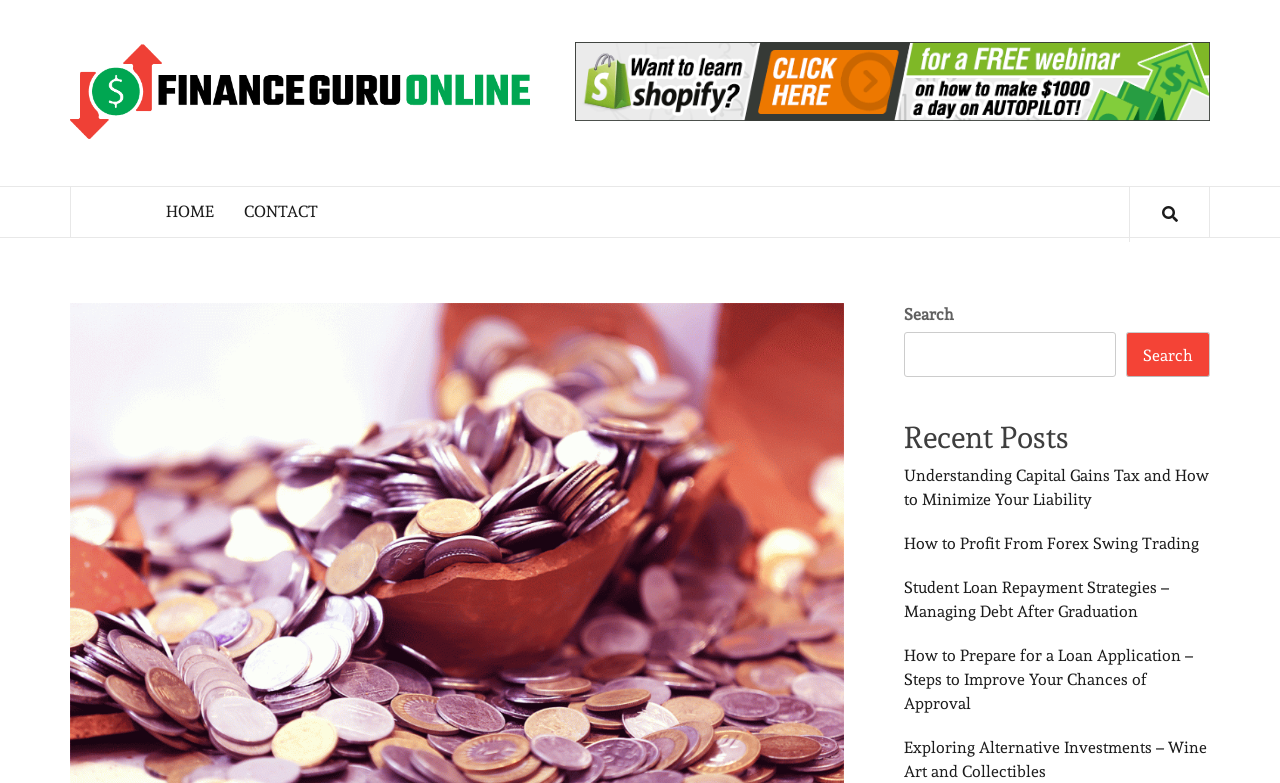How many navigation links are there?
Look at the image and respond with a one-word or short-phrase answer.

2